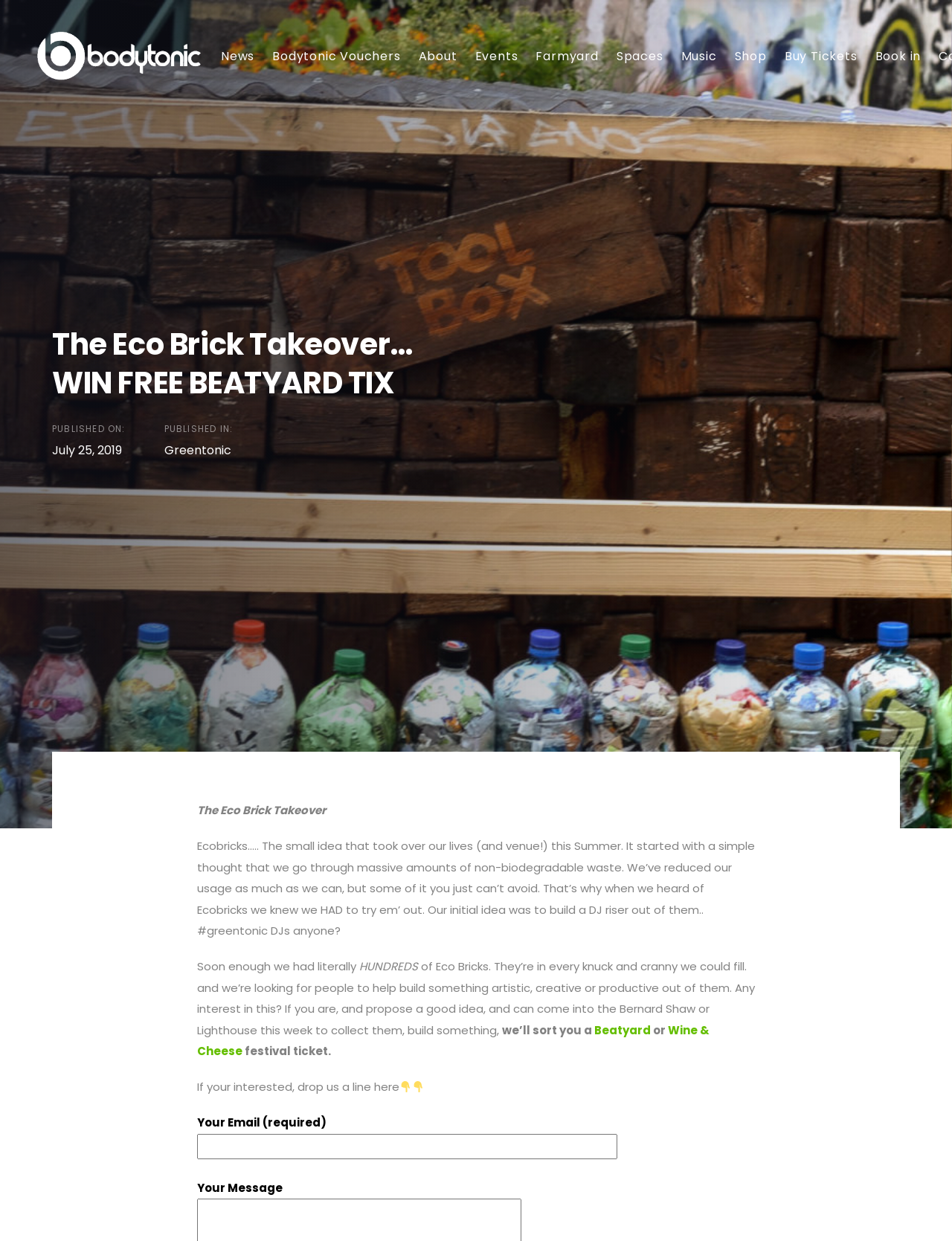Please determine the bounding box coordinates for the UI element described as: "July 25, 2019".

[0.055, 0.355, 0.128, 0.369]